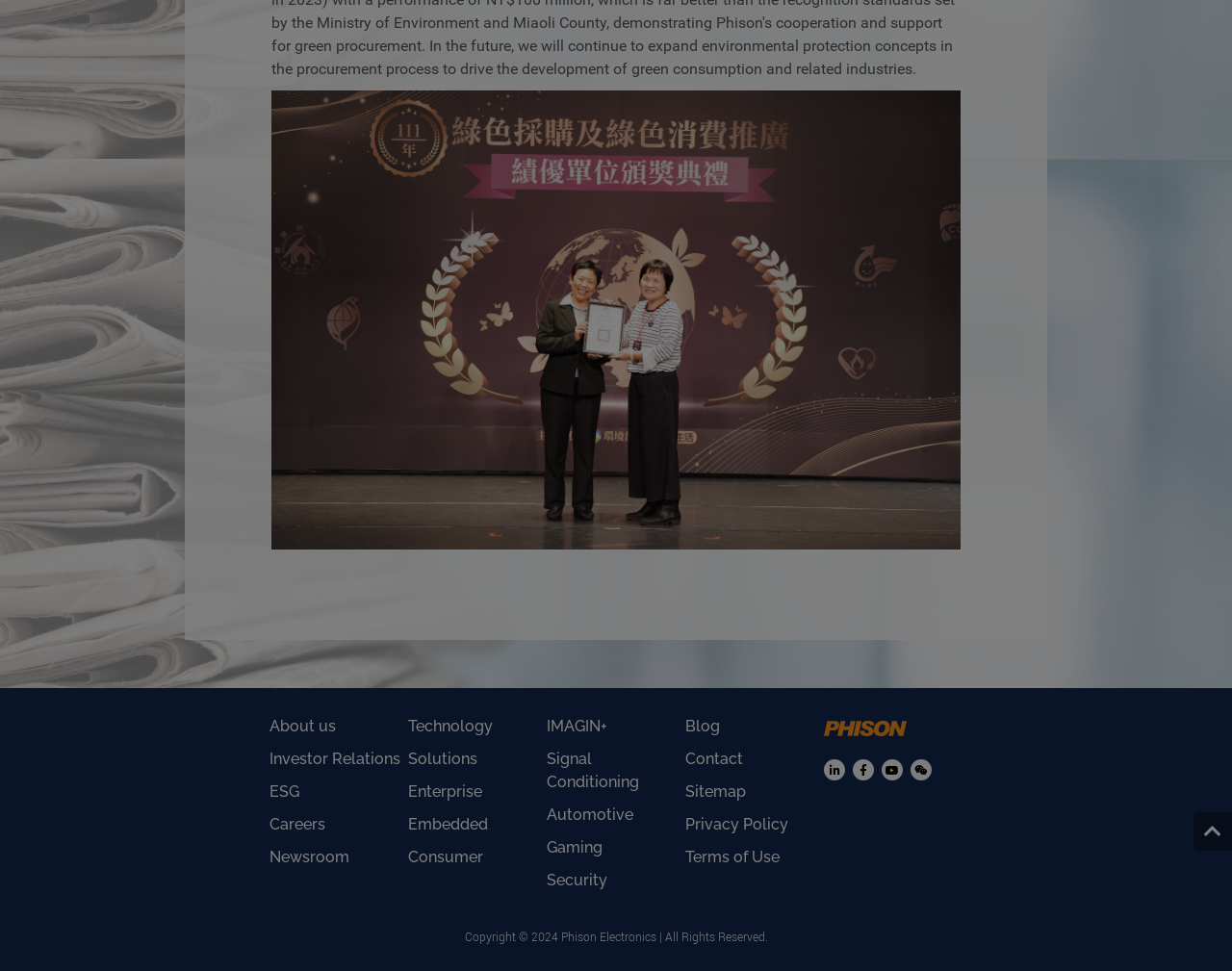Kindly determine the bounding box coordinates of the area that needs to be clicked to fulfill this instruction: "Click on Gantry 5".

[0.669, 0.737, 0.736, 0.761]